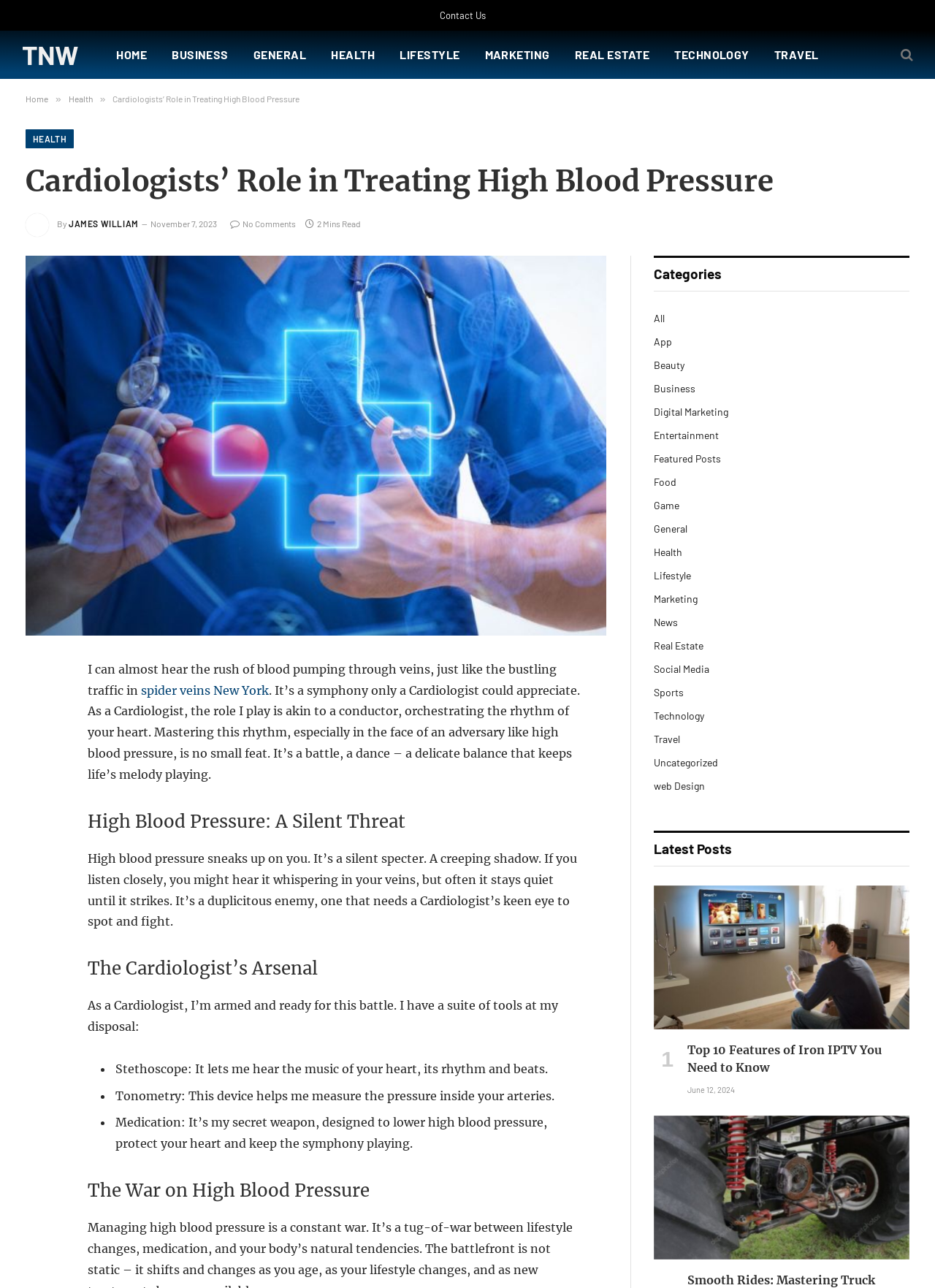From the webpage screenshot, predict the bounding box of the UI element that matches this description: "Featured Posts".

[0.699, 0.35, 0.771, 0.362]